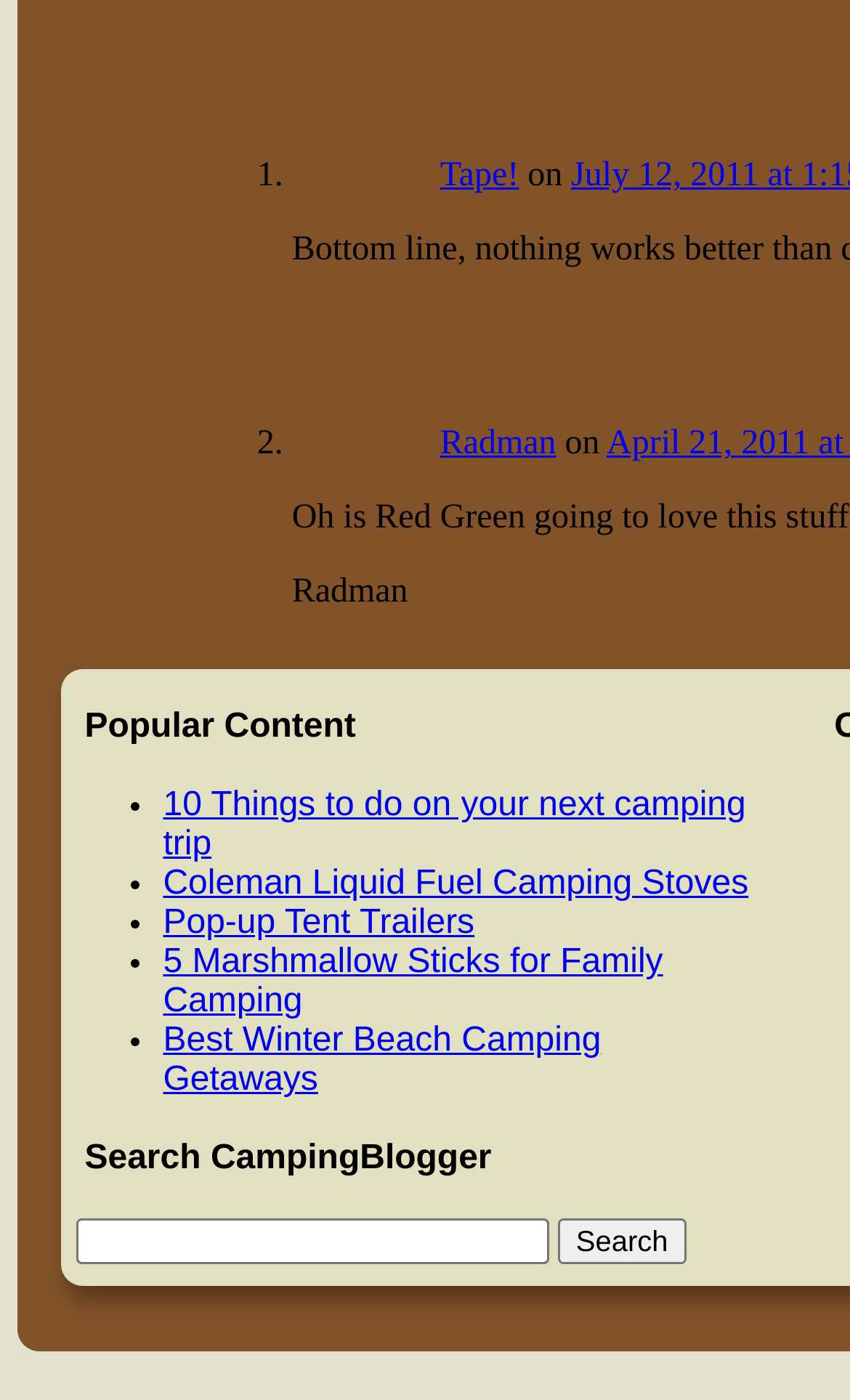Predict the bounding box coordinates of the UI element that matches this description: "name="sa" value="Search"". The coordinates should be in the format [left, top, right, bottom] with each value between 0 and 1.

[0.657, 0.871, 0.806, 0.904]